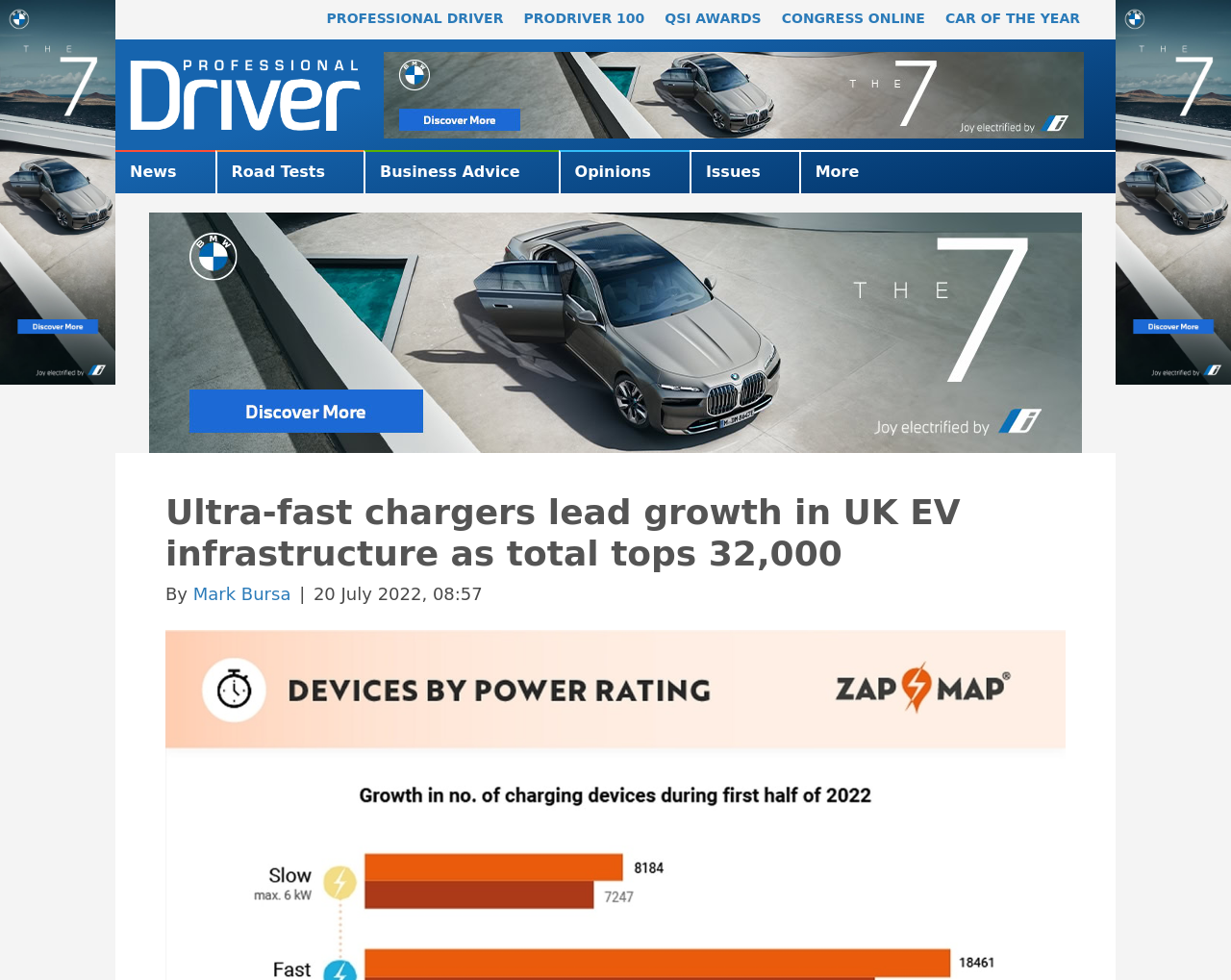Determine the bounding box coordinates of the clickable element necessary to fulfill the instruction: "Click the 'More' link". Provide the coordinates as four float numbers within the 0 to 1 range, i.e., [left, top, right, bottom].

[0.662, 0.166, 0.698, 0.185]